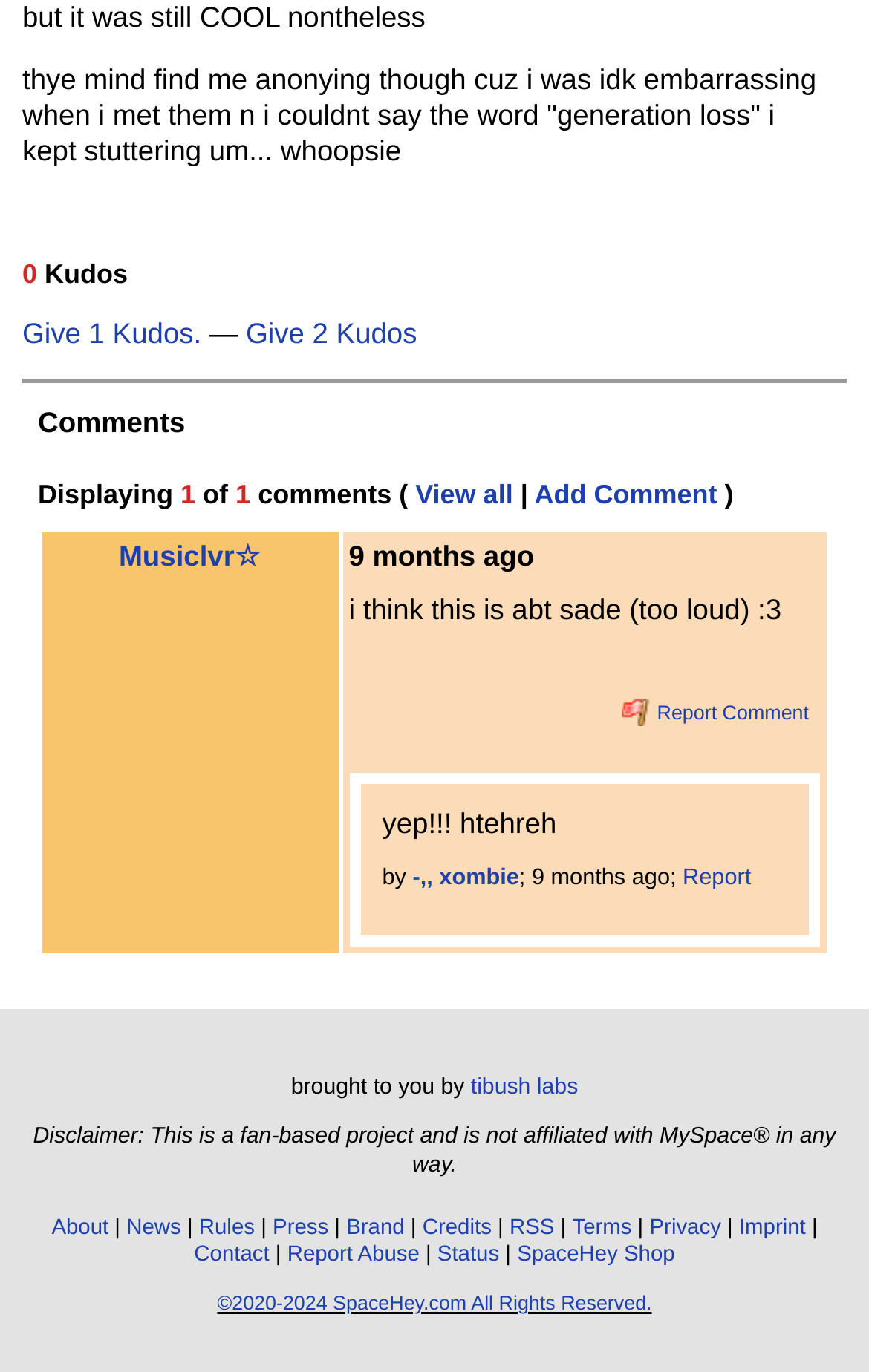What is the name of the project mentioned in the disclaimer?
Please utilize the information in the image to give a detailed response to the question.

I found the StaticText element with the text 'Disclaimer: This is a fan-based project and is not affiliated with MySpace® in any way.' and inferred that the project being referred to is a fan-based project.